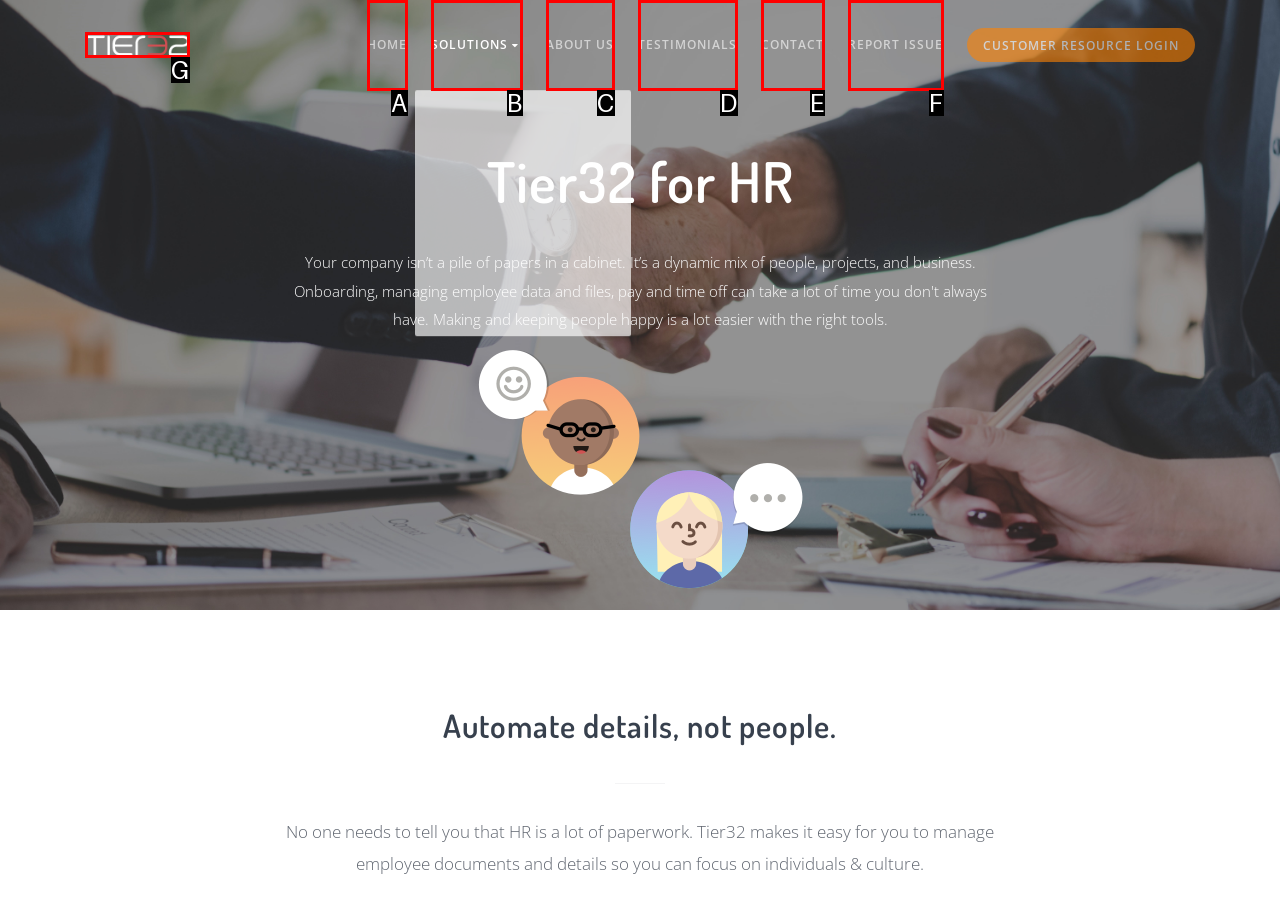Tell me which one HTML element best matches the description: Home
Answer with the option's letter from the given choices directly.

A